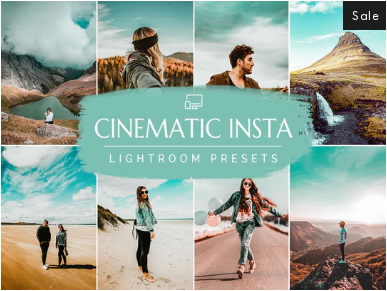Why is the product enticing?
Provide a detailed answer to the question using information from the image.

A small 'Sale' label in the corner of the image indicates a discounted price, making the product an enticing option for photography enthusiasts looking to elevate their editing game.